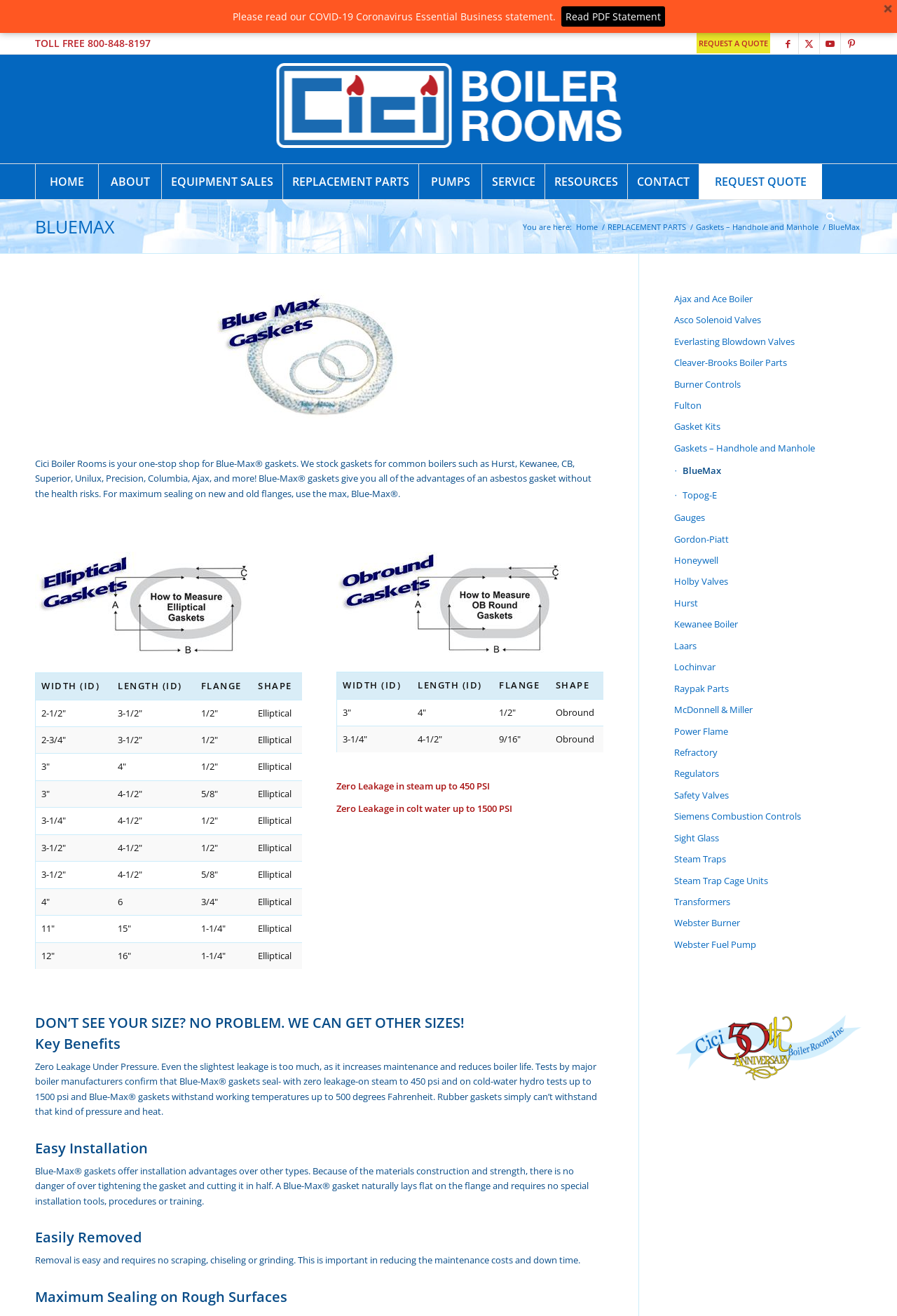Determine the bounding box coordinates of the region I should click to achieve the following instruction: "Visit Facebook page". Ensure the bounding box coordinates are four float numbers between 0 and 1, i.e., [left, top, right, bottom].

[0.867, 0.025, 0.89, 0.041]